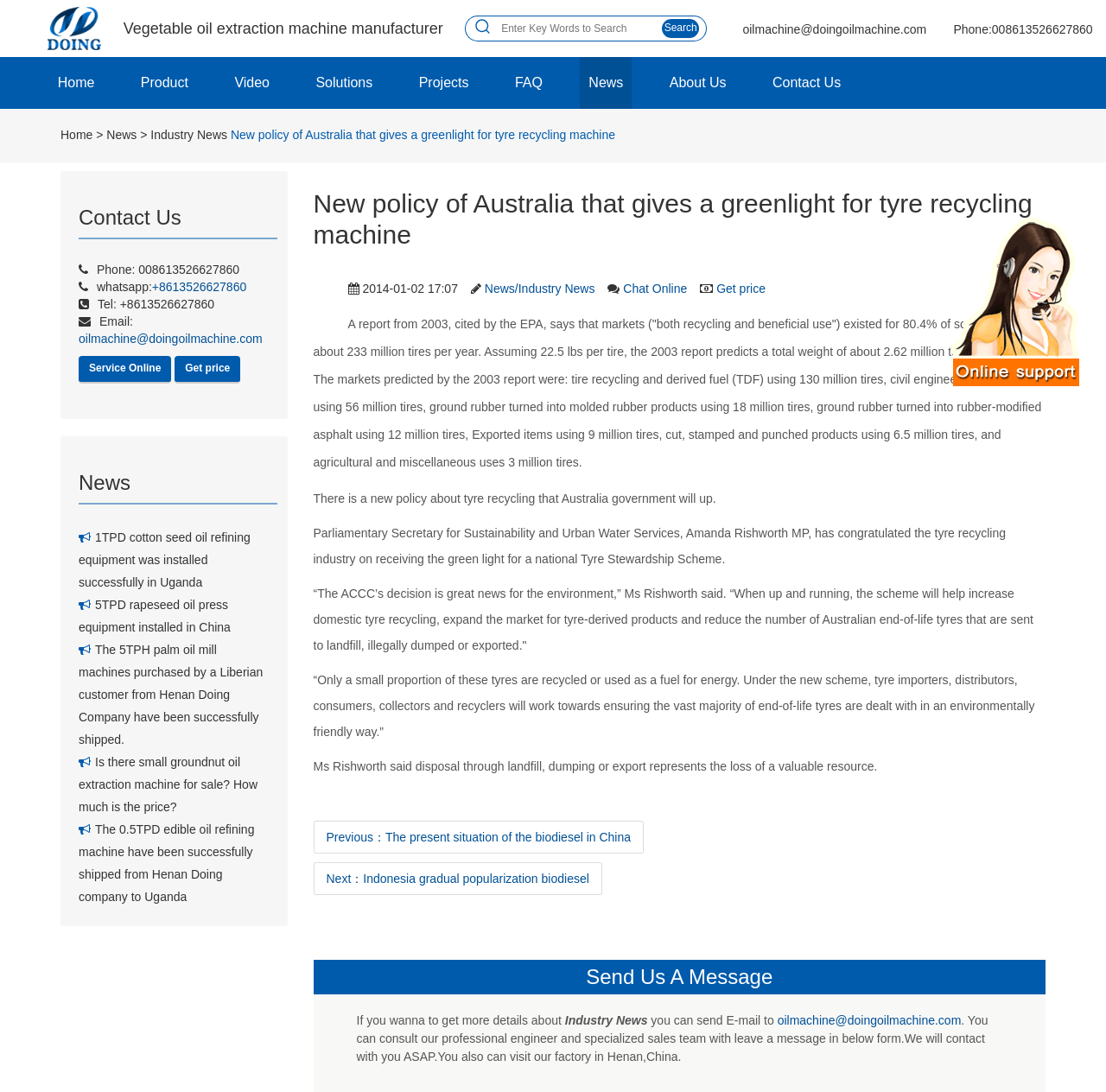What is the company's main business?
Refer to the image and answer the question using a single word or phrase.

Vegetable oil extraction machine